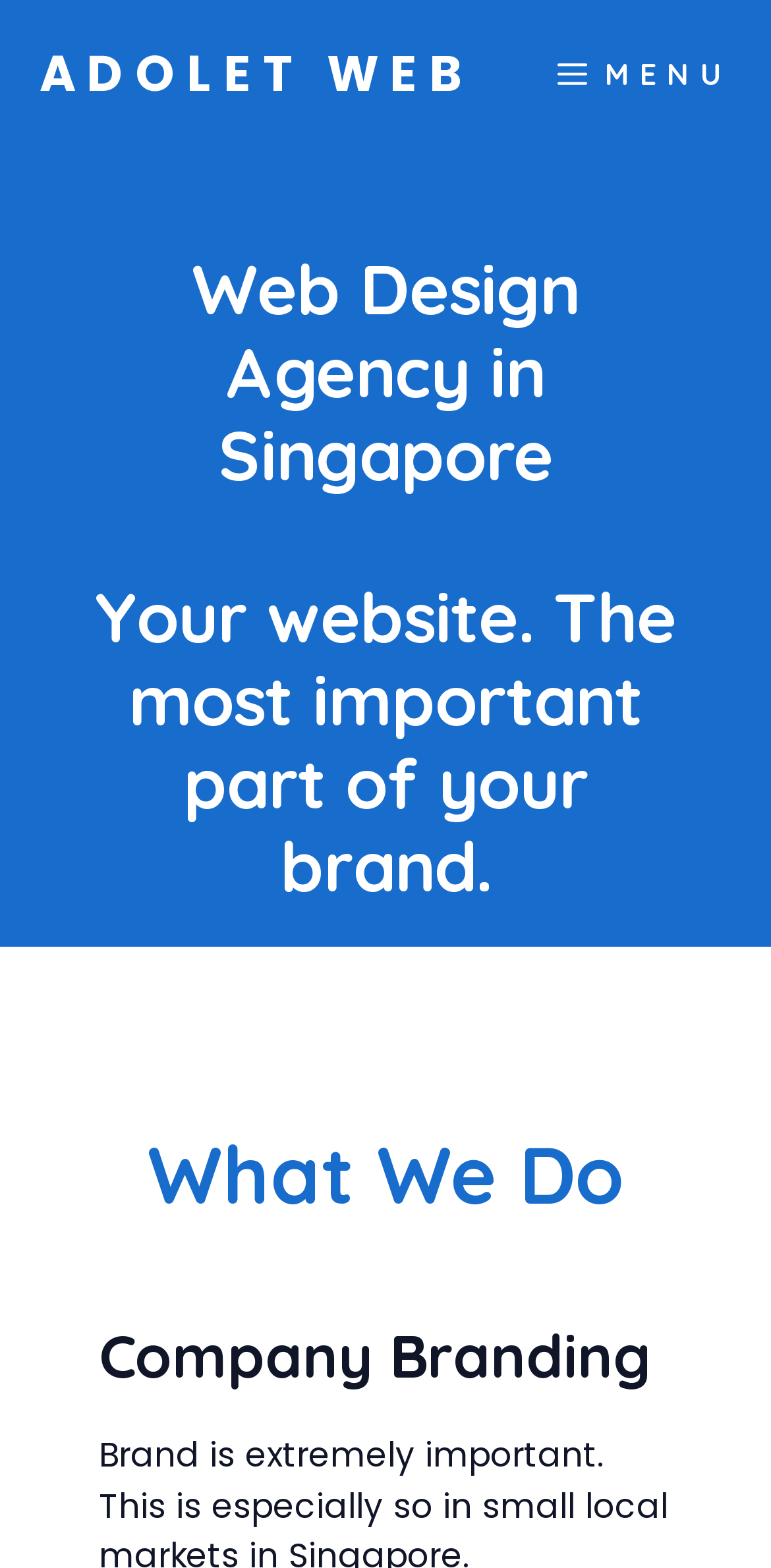Give a one-word or phrase response to the following question: How many headings are present on the webpage?

4